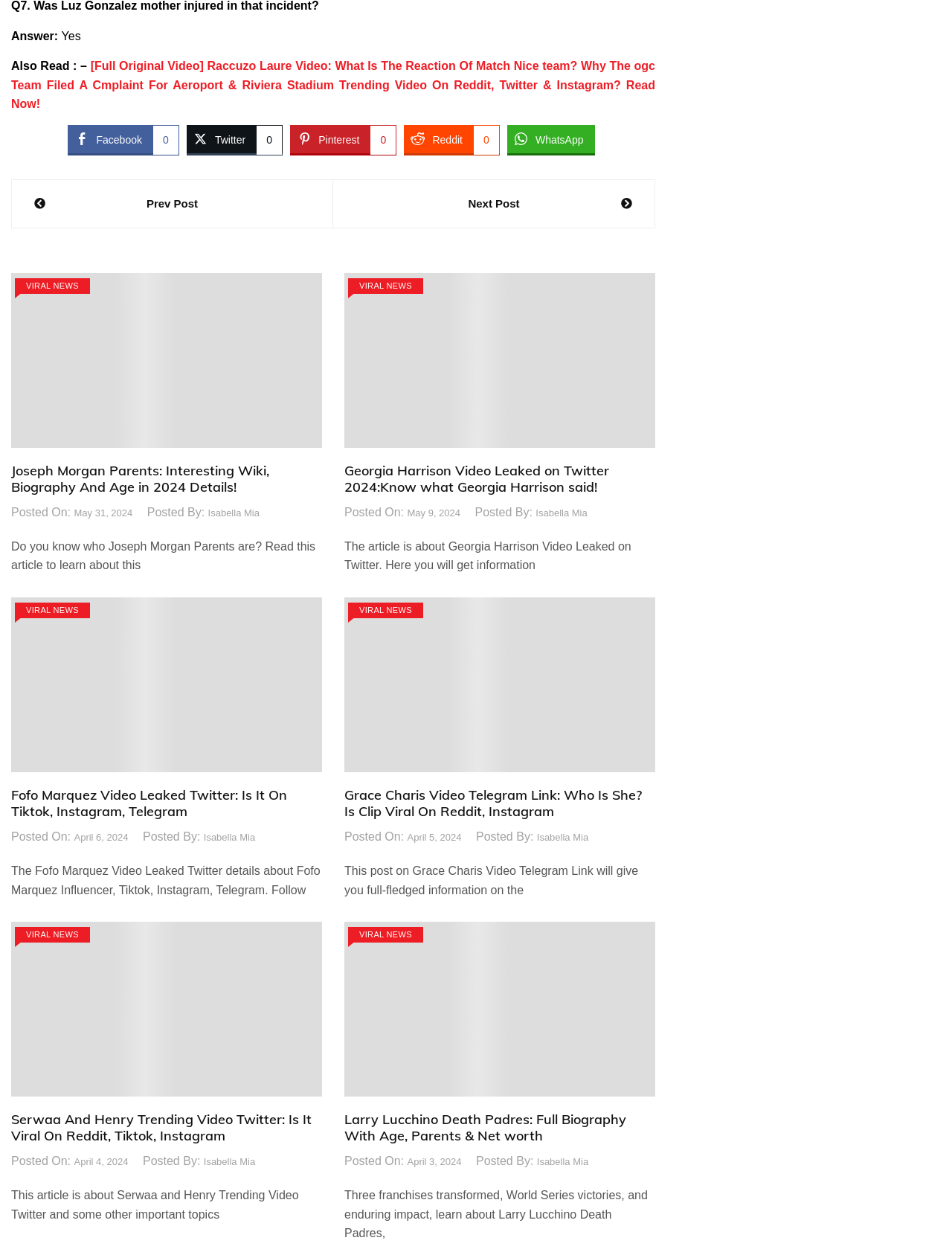What is the date of the third article?
From the details in the image, provide a complete and detailed answer to the question.

The date of the third article is 'April 6, 2024' as indicated by the link element with the text 'Posted On: April 6, 2024' in the third article section.